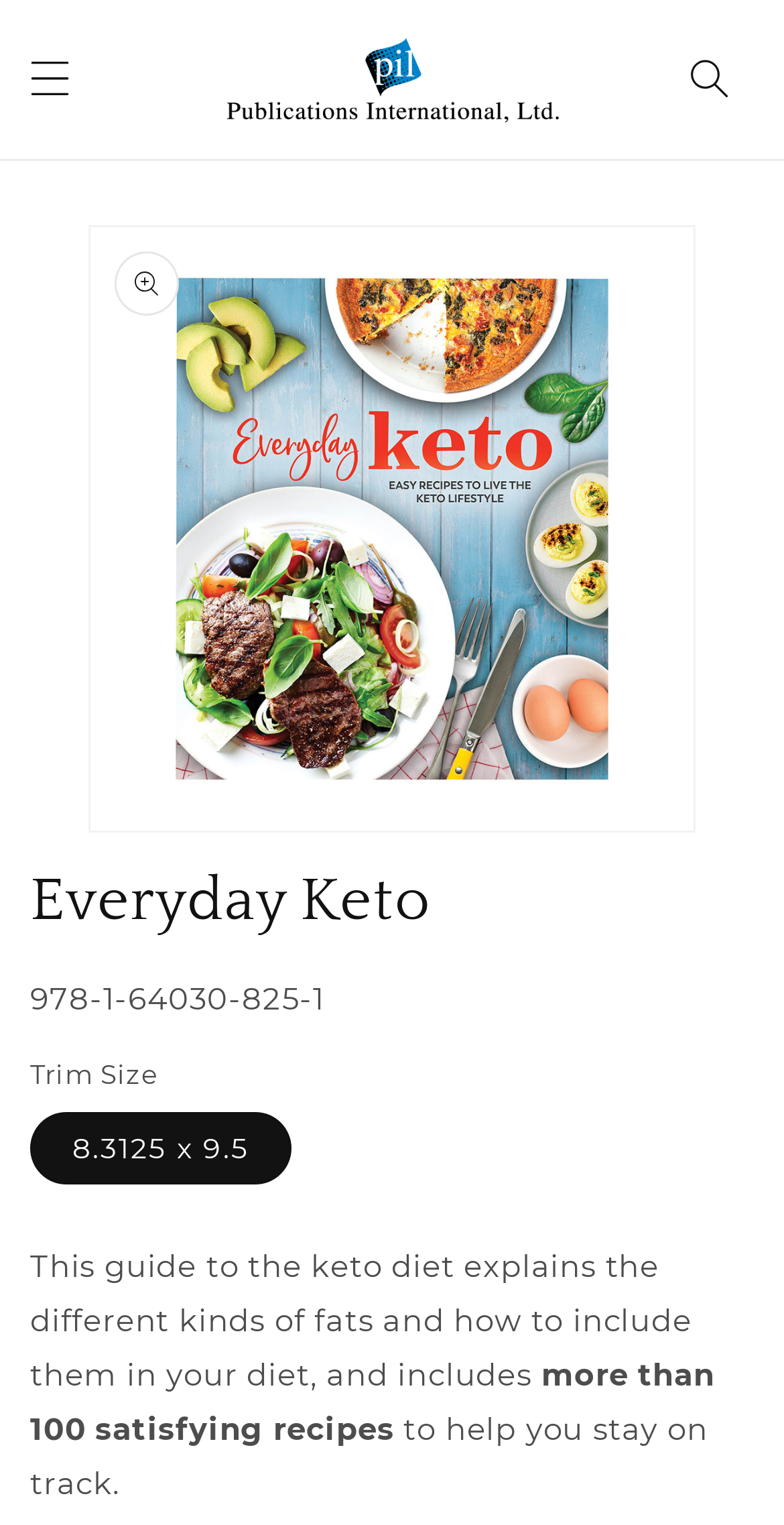What is the purpose of the recipes in this guide?
Answer the question with detailed information derived from the image.

I found the purpose of the recipes by reading the description, which states that the guide 'includes more than 100 satisfying recipes to help you stay on track'.